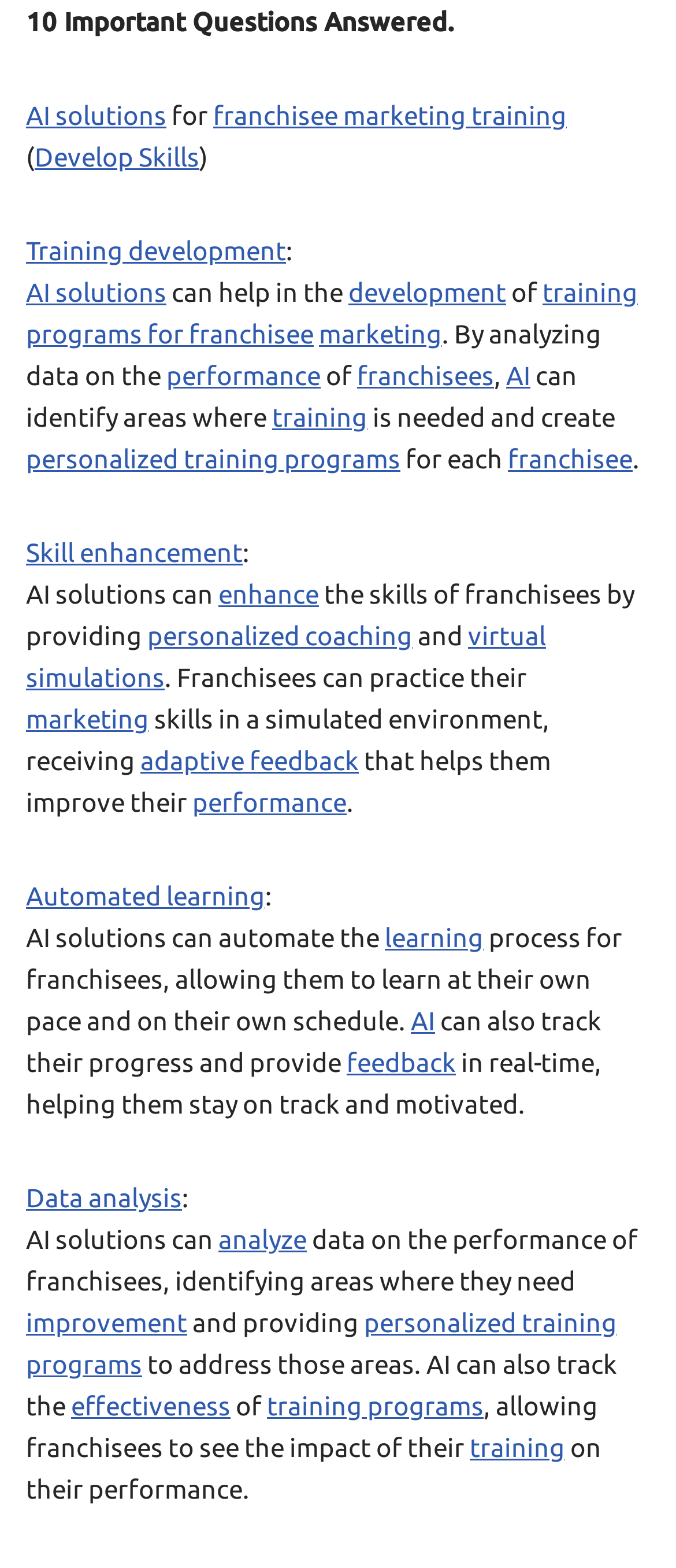What is the benefit of using AI in franchisee training?
Provide a well-explained and detailed answer to the question.

The webpage suggests that AI solutions can help franchisees stay on track and motivated by providing real-time feedback and tracking their progress, ultimately leading to improved performance.